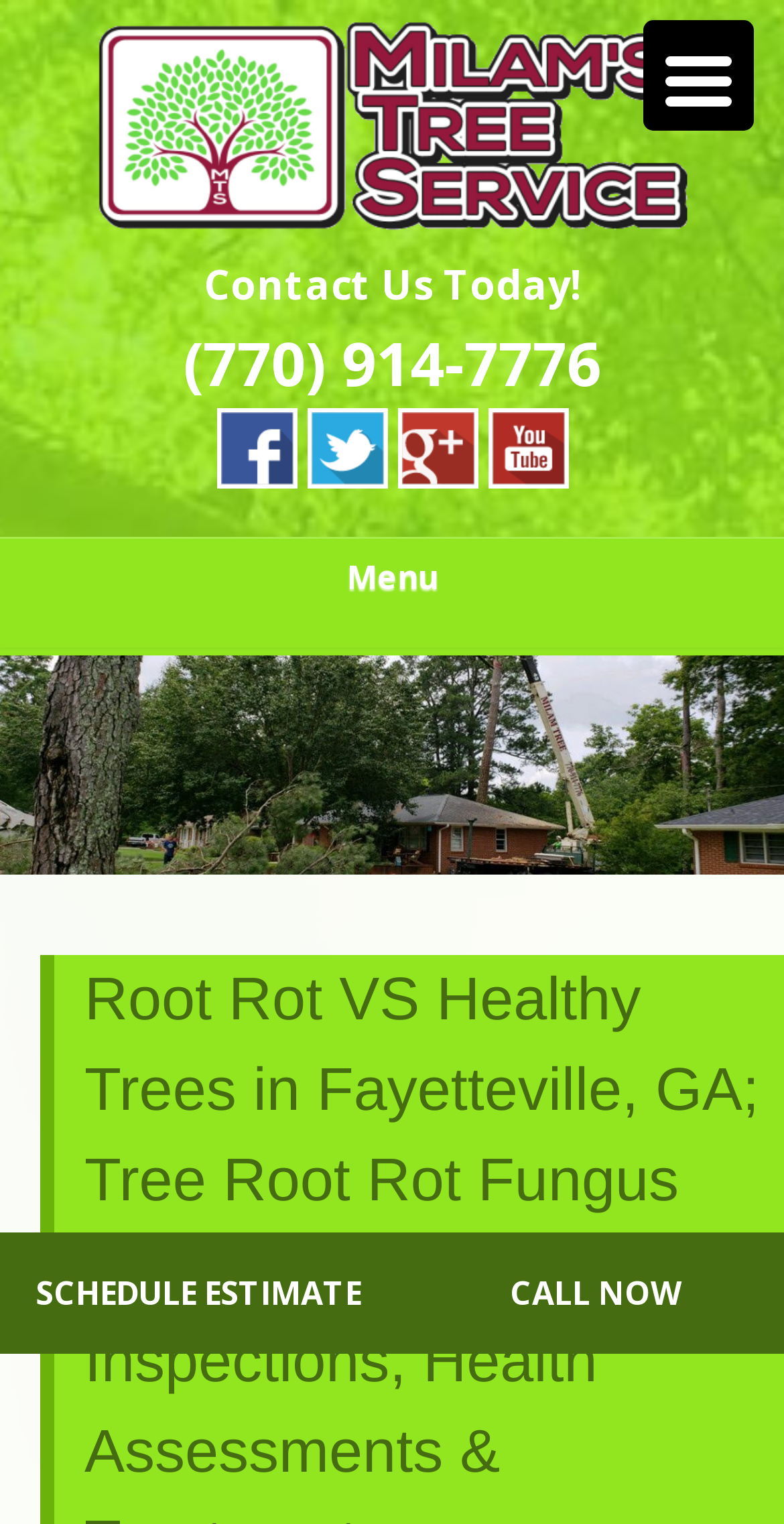Determine which piece of text is the heading of the webpage and provide it.

MILAM TREE SERVICES